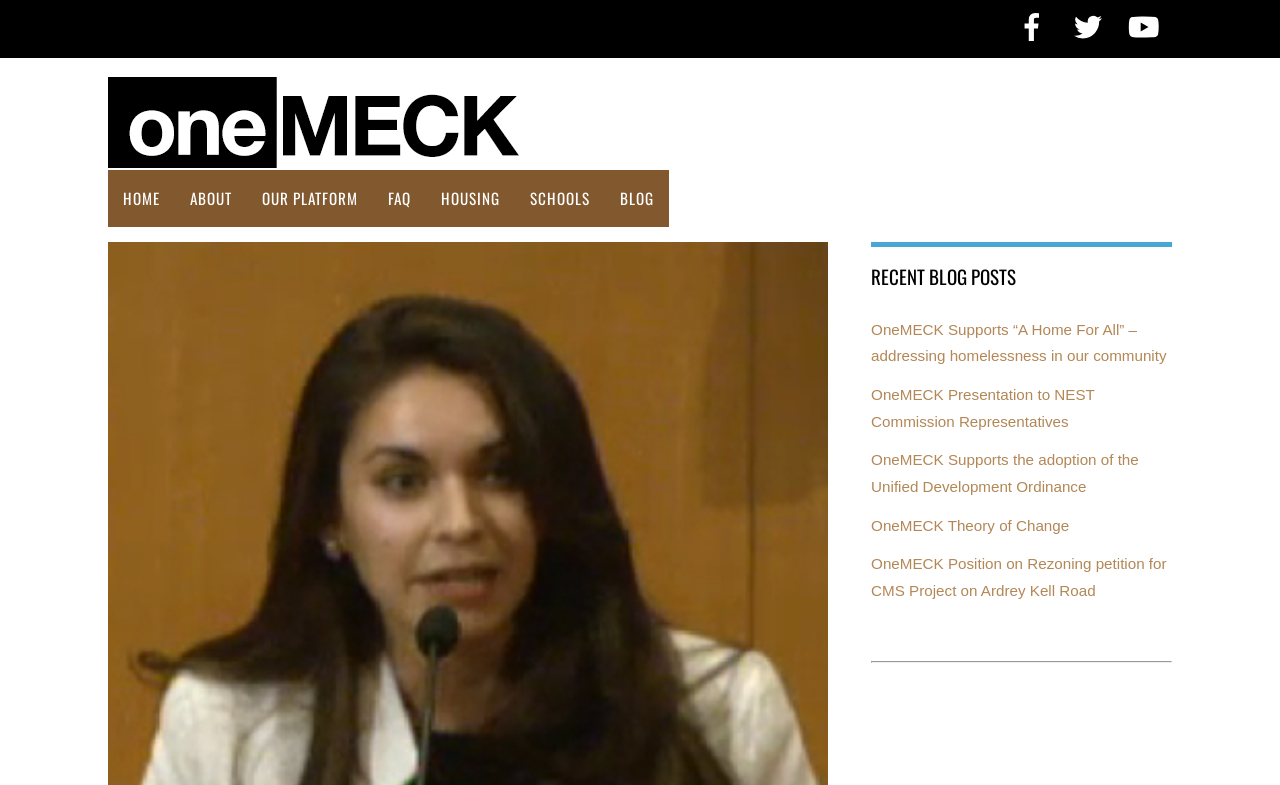What are the main sections of the website?
Refer to the image and offer an in-depth and detailed answer to the question.

The webpage has a navigation menu with links to different sections, which are HOME, ABOUT, OUR PLATFORM, FAQ, HOUSING, SCHOOLS, and BLOG, indicating the main sections of the website.